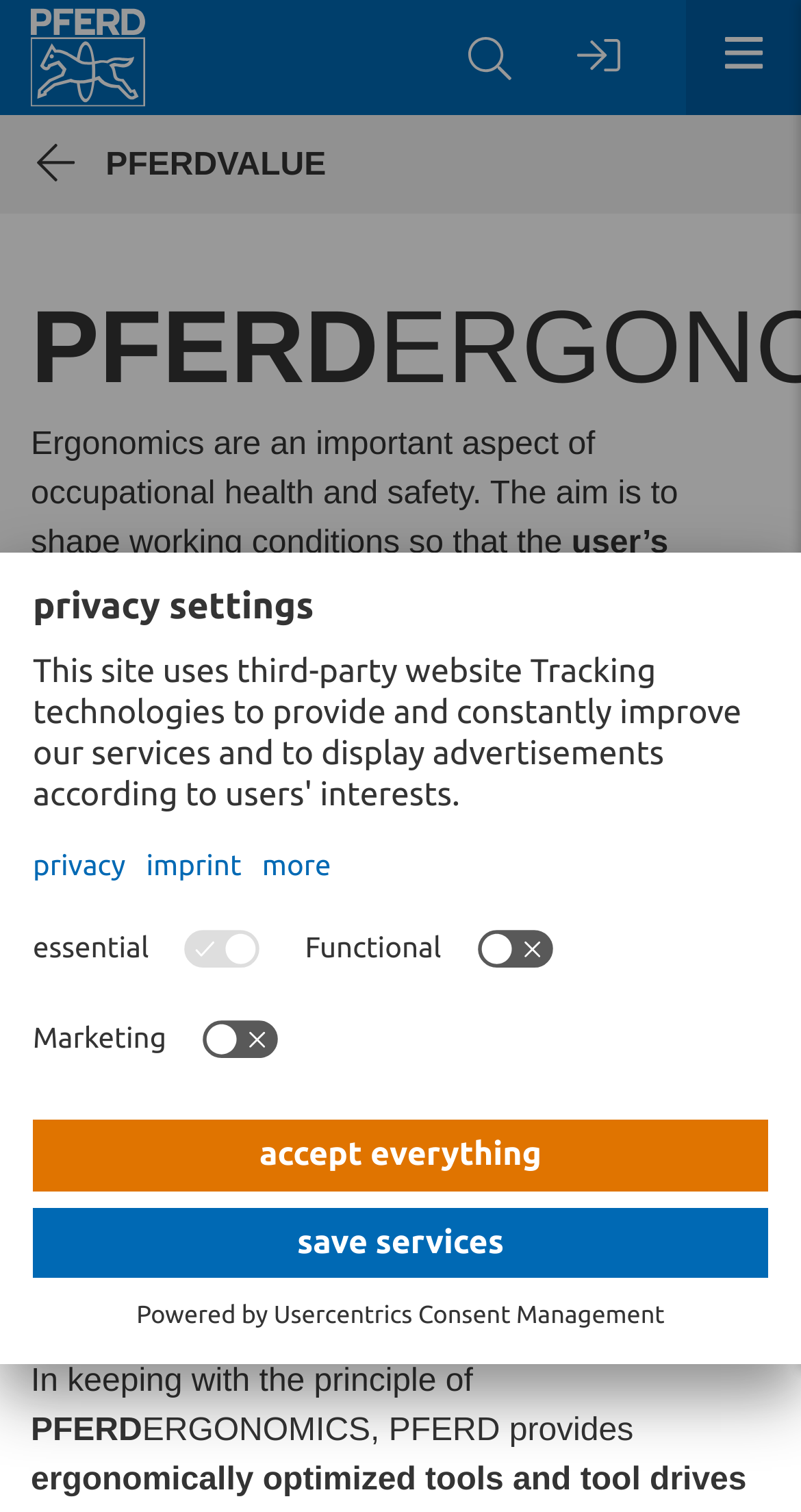Locate the bounding box coordinates of the area where you should click to accomplish the instruction: "Open the menu".

[0.856, 0.0, 1.0, 0.076]